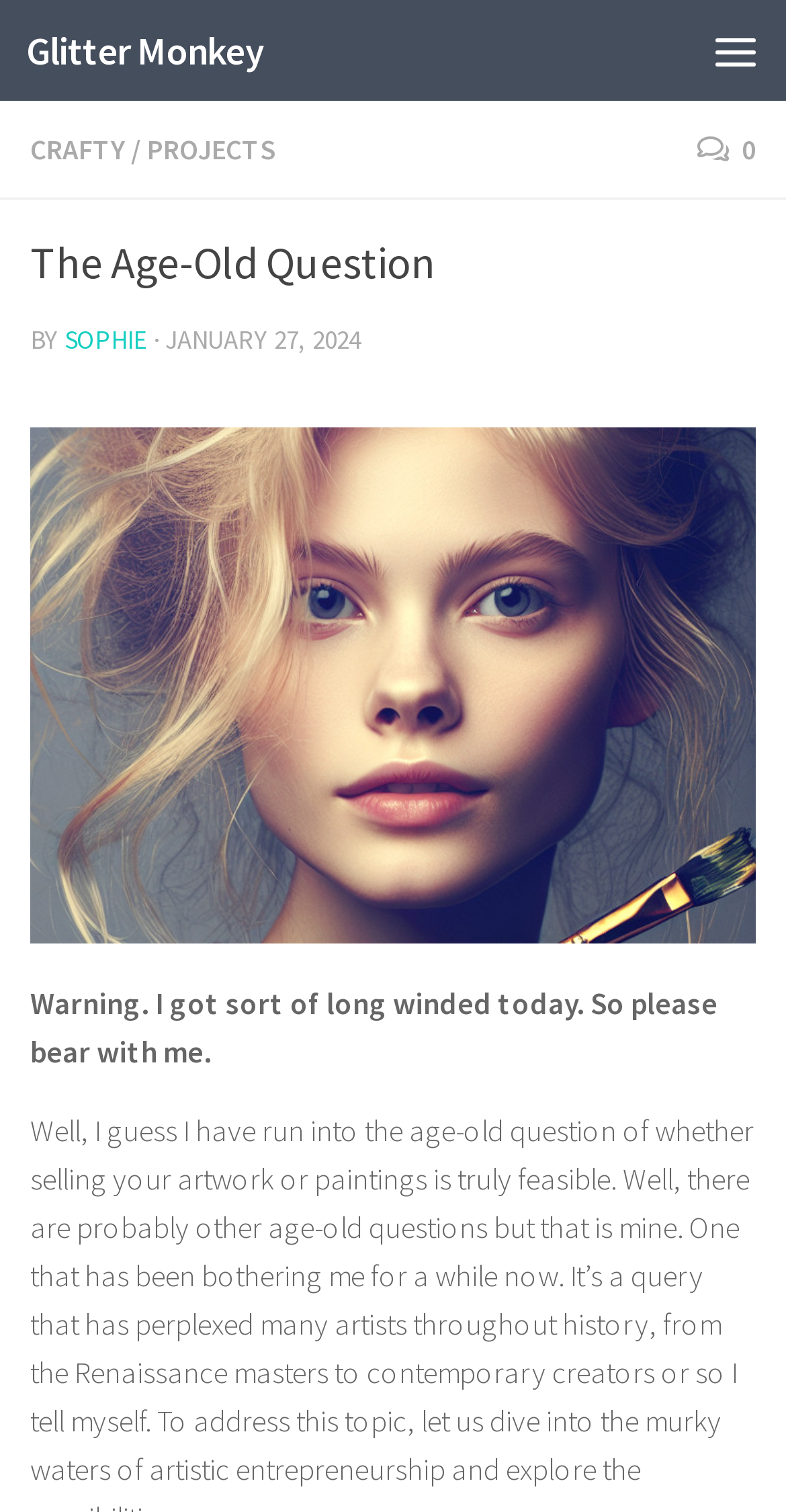What is the warning about in the post?
Please provide a single word or phrase as the answer based on the screenshot.

The post being long winded